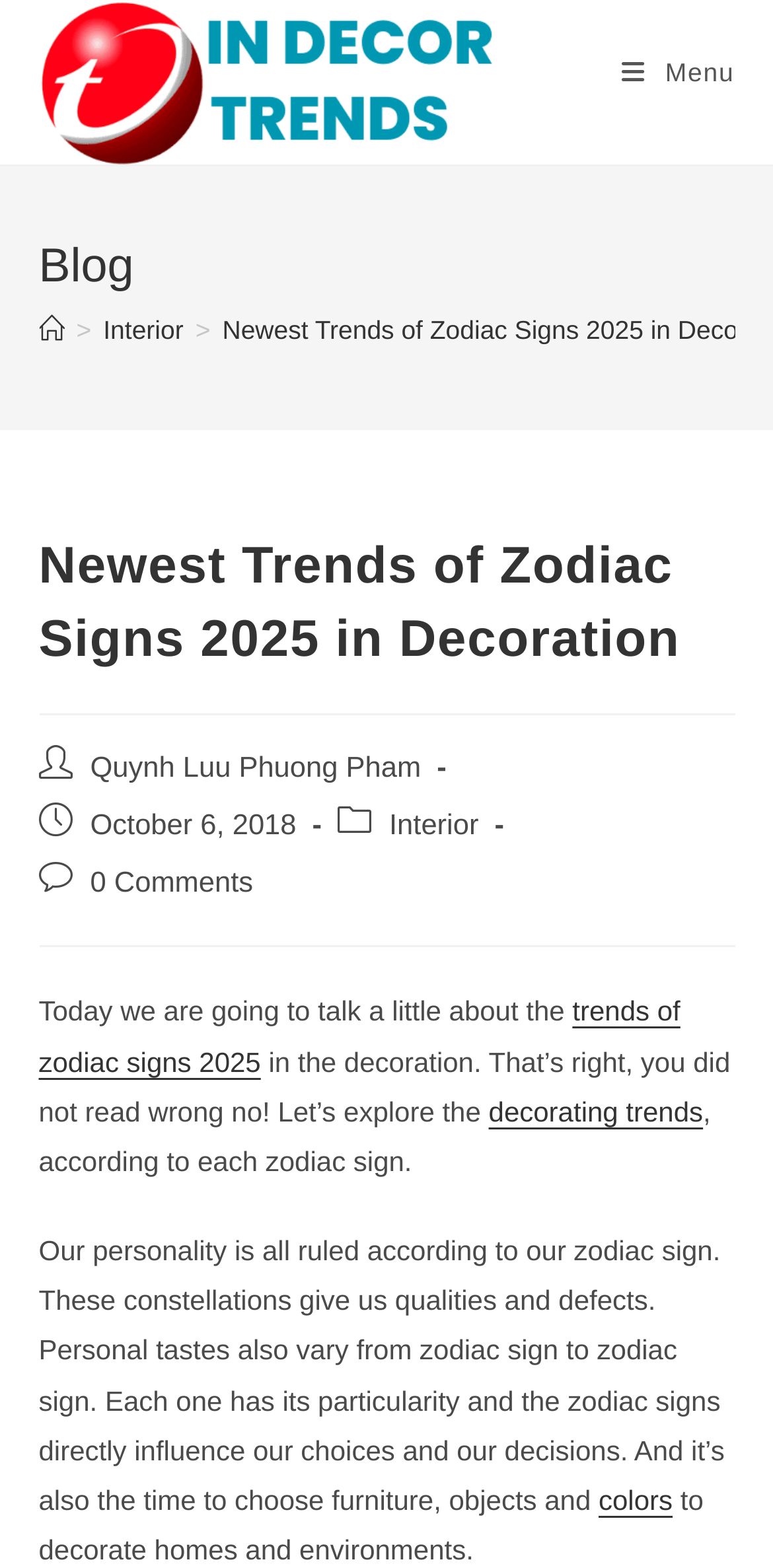What is the category of the current post?
Ensure your answer is thorough and detailed.

I determined the answer by looking at the breadcrumbs navigation section, where it says 'Home > Interior'. This indicates that the current post belongs to the 'Interior' category.